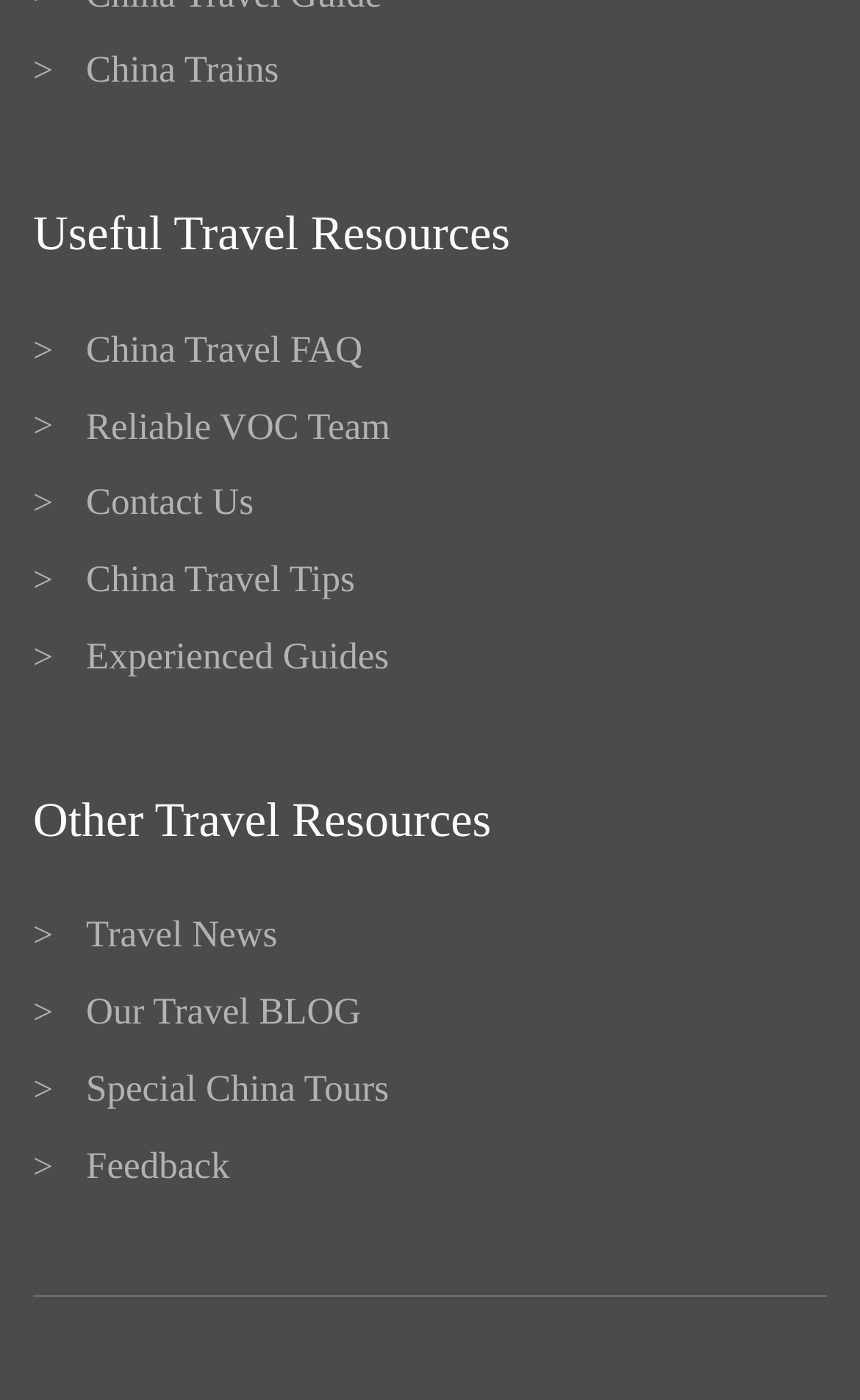Show me the bounding box coordinates of the clickable region to achieve the task as per the instruction: "Read China Travel FAQ".

[0.1, 0.234, 0.421, 0.264]